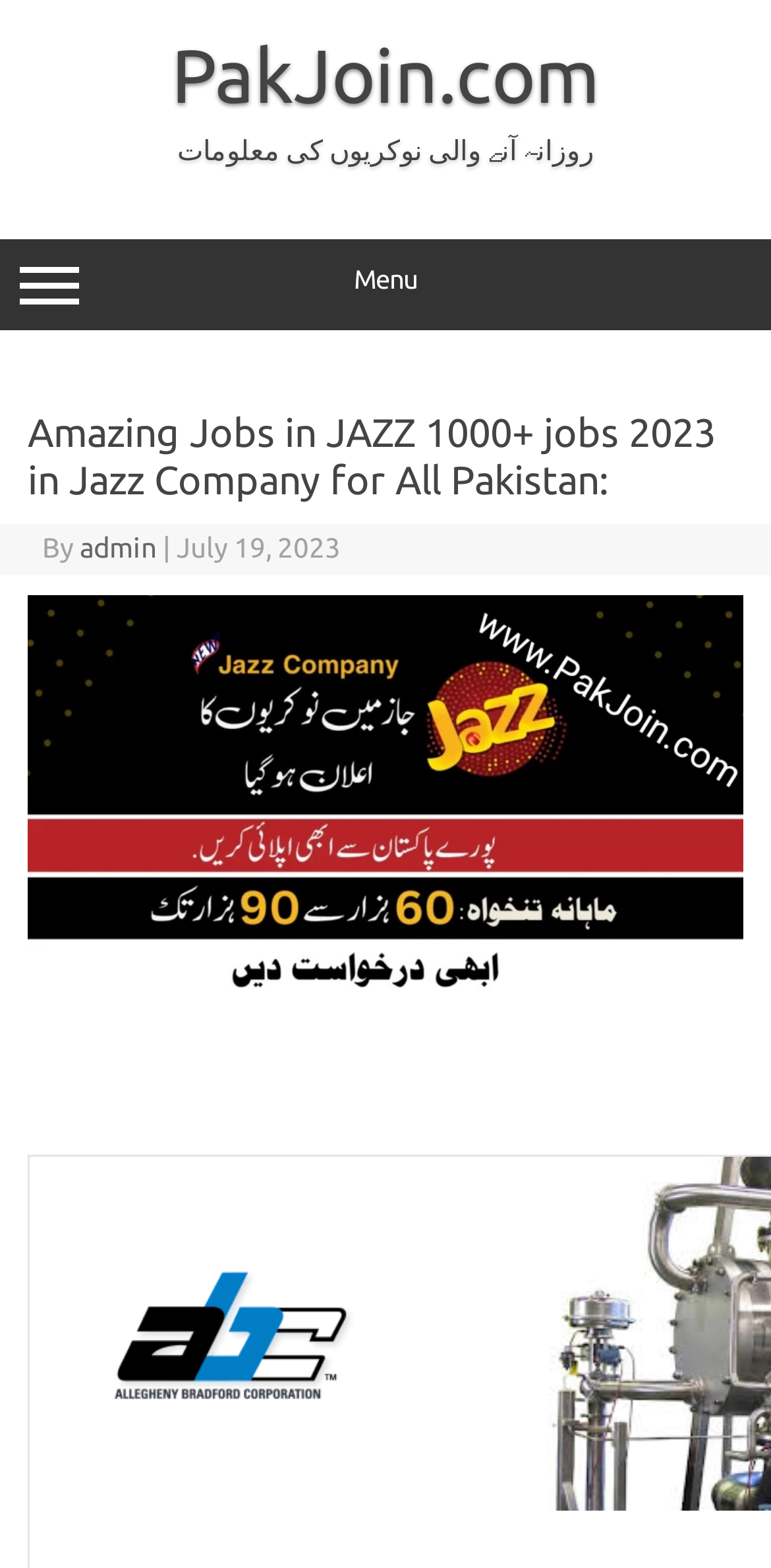What is the purpose of the button on the top-left corner?
Provide a concise answer using a single word or phrase based on the image.

Menu